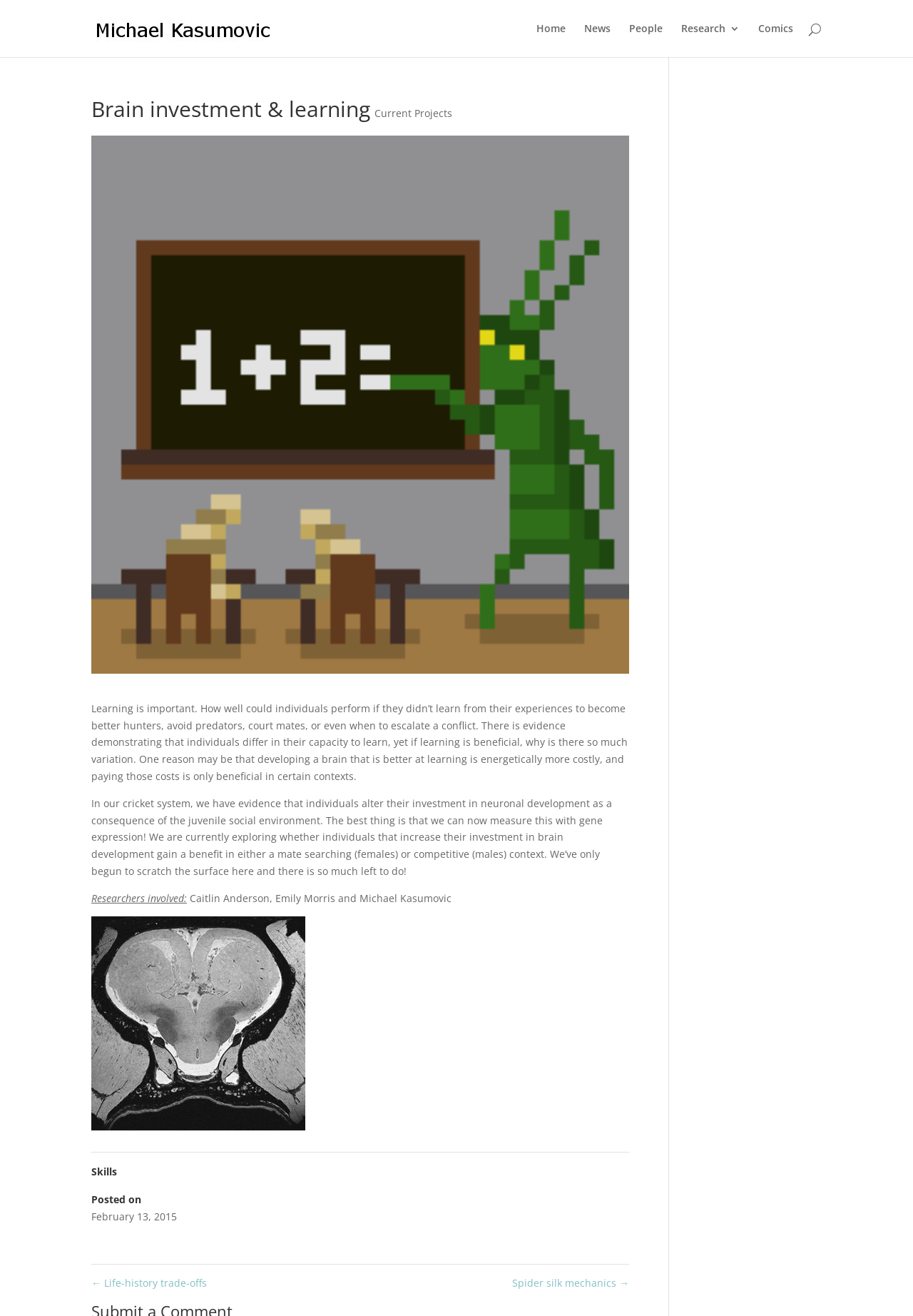Identify the bounding box coordinates for the region to click in order to carry out this instruction: "Learn about 'brain' development". Provide the coordinates using four float numbers between 0 and 1, formatted as [left, top, right, bottom].

[0.1, 0.851, 0.334, 0.861]